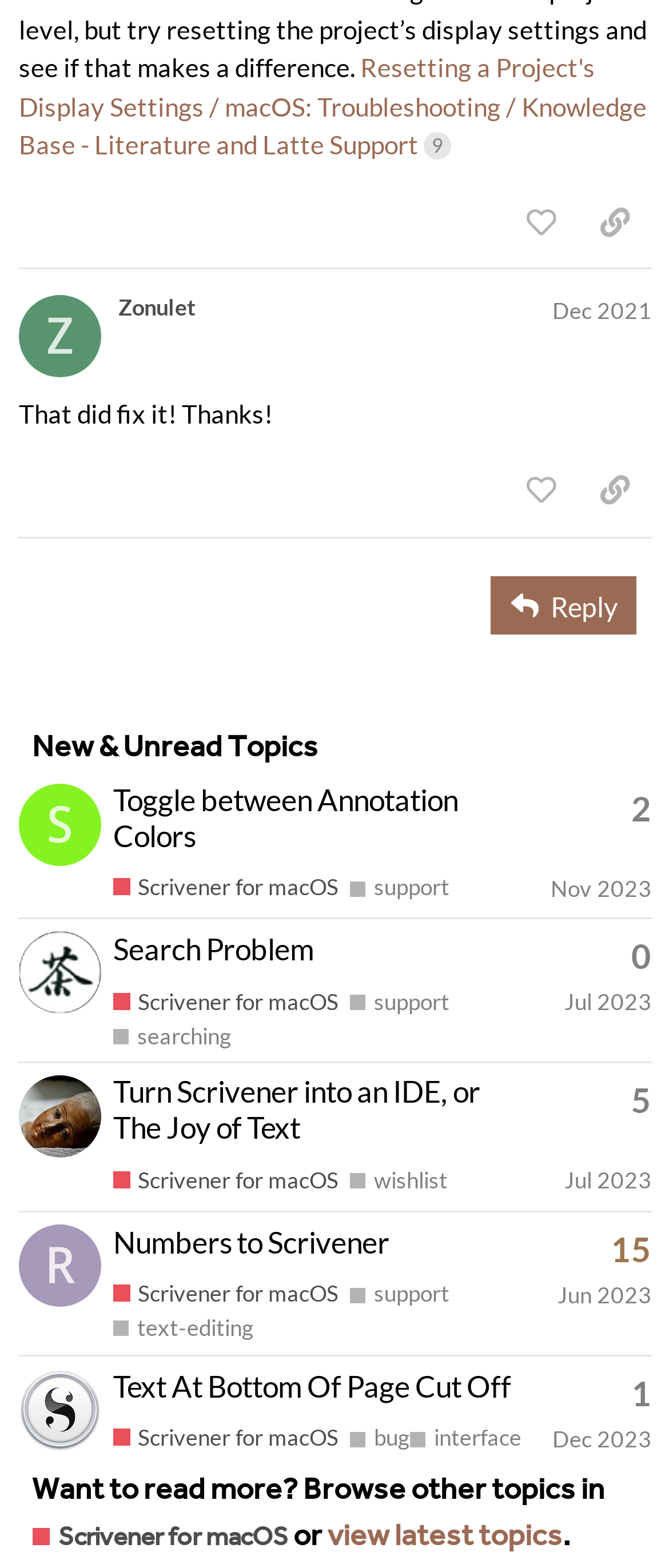Give a one-word or phrase response to the following question: How many replies does the post 'Numbers to Scrivener' have?

15